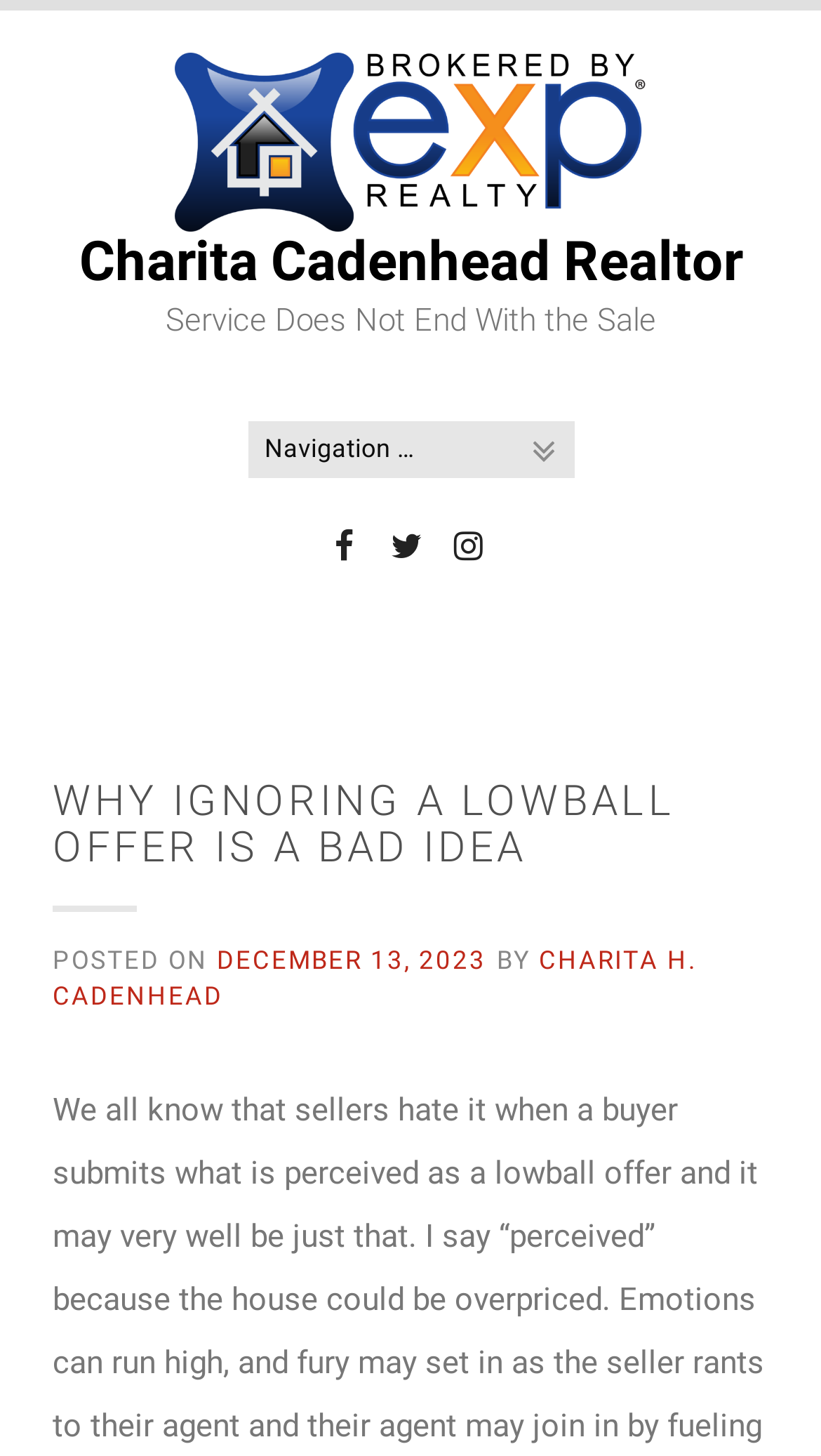Identify and provide the bounding box coordinates of the UI element described: "Charita Cadenhead Realtor". The coordinates should be formatted as [left, top, right, bottom], with each number being a float between 0 and 1.

[0.096, 0.158, 0.904, 0.201]